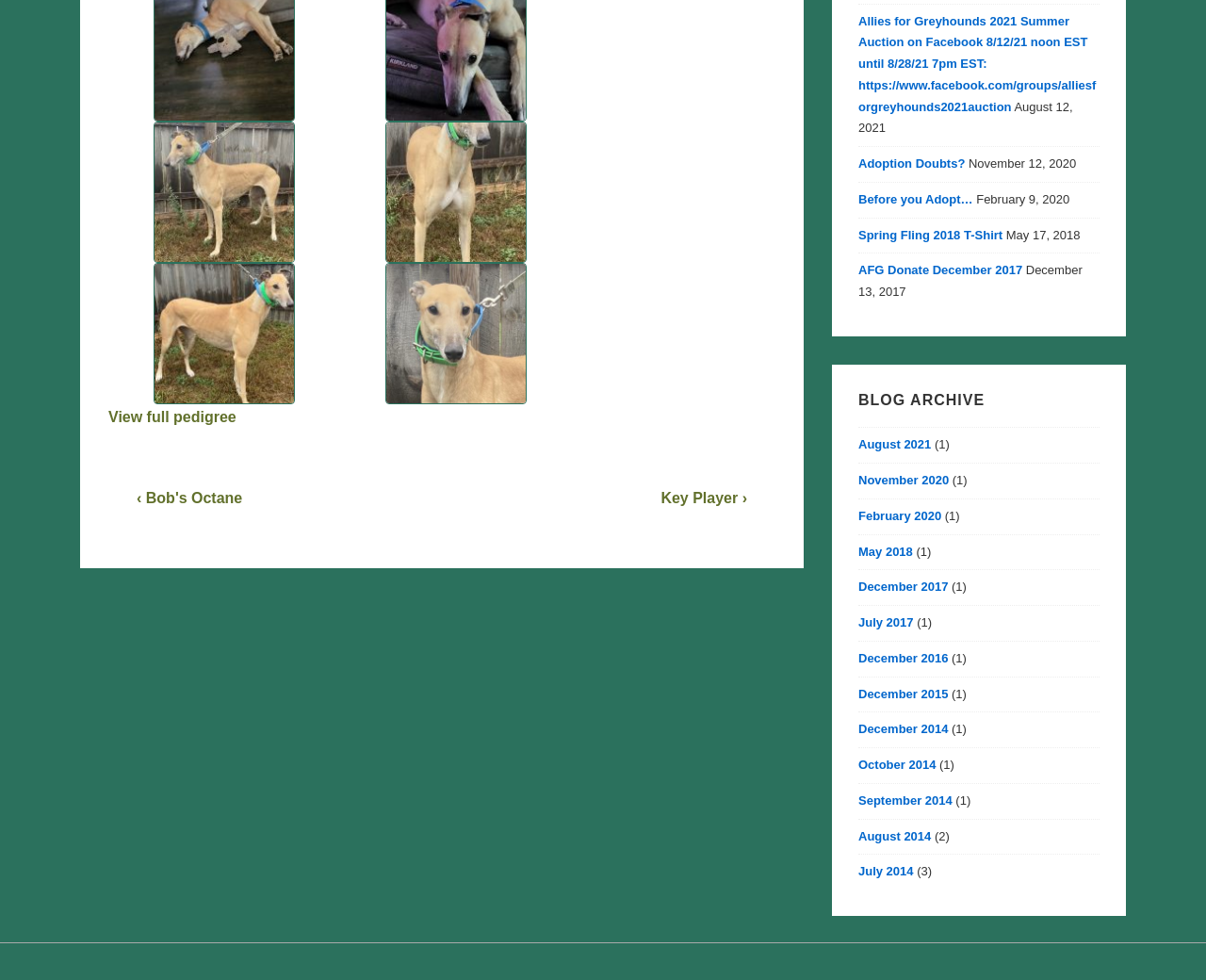Find the bounding box coordinates of the clickable area required to complete the following action: "Visit Allies for Greyhounds 2021 Summer Auction on Facebook".

[0.712, 0.014, 0.909, 0.116]